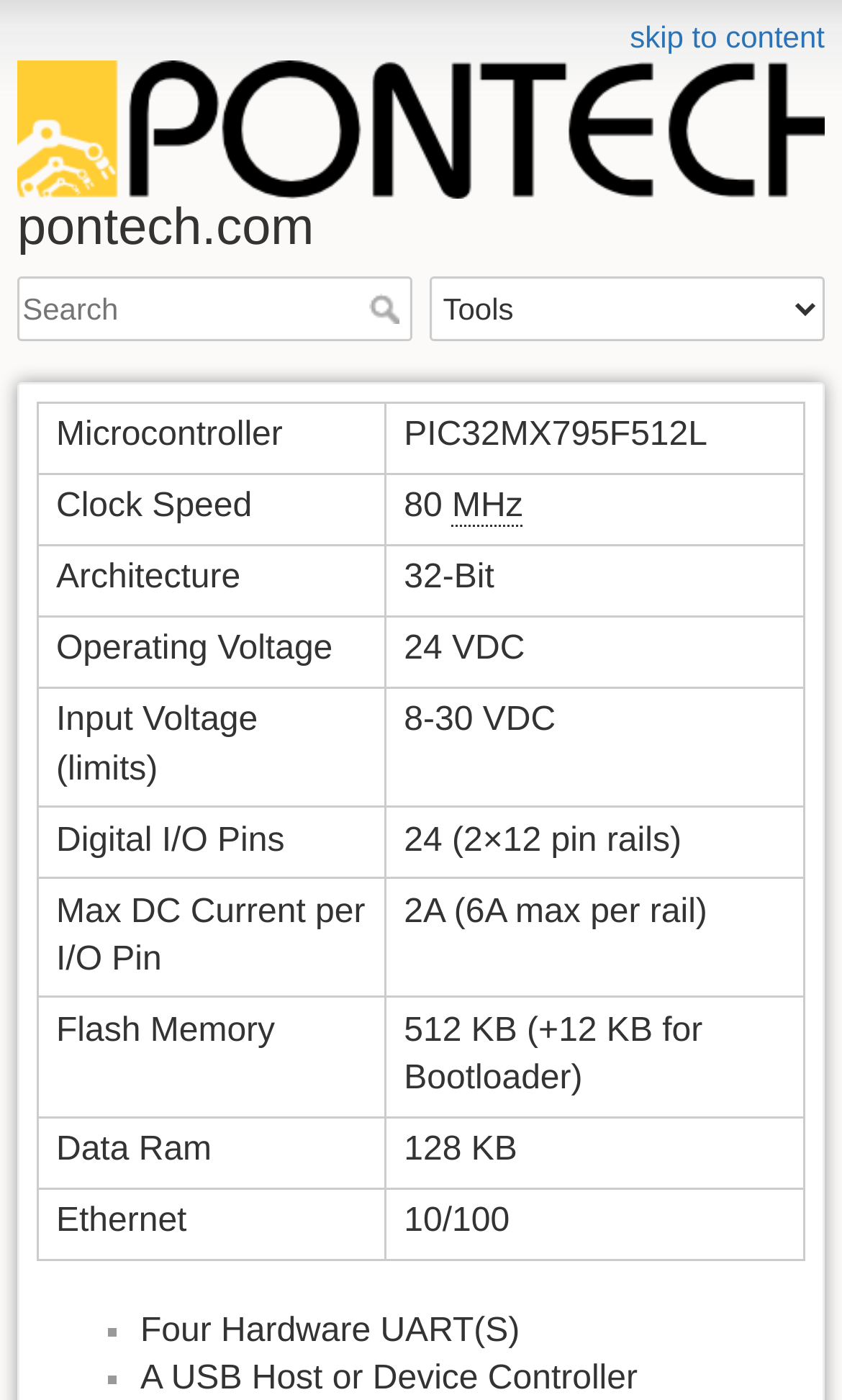How many digital I/O pins does the microcontroller have?
Look at the image and answer with only one word or phrase.

24